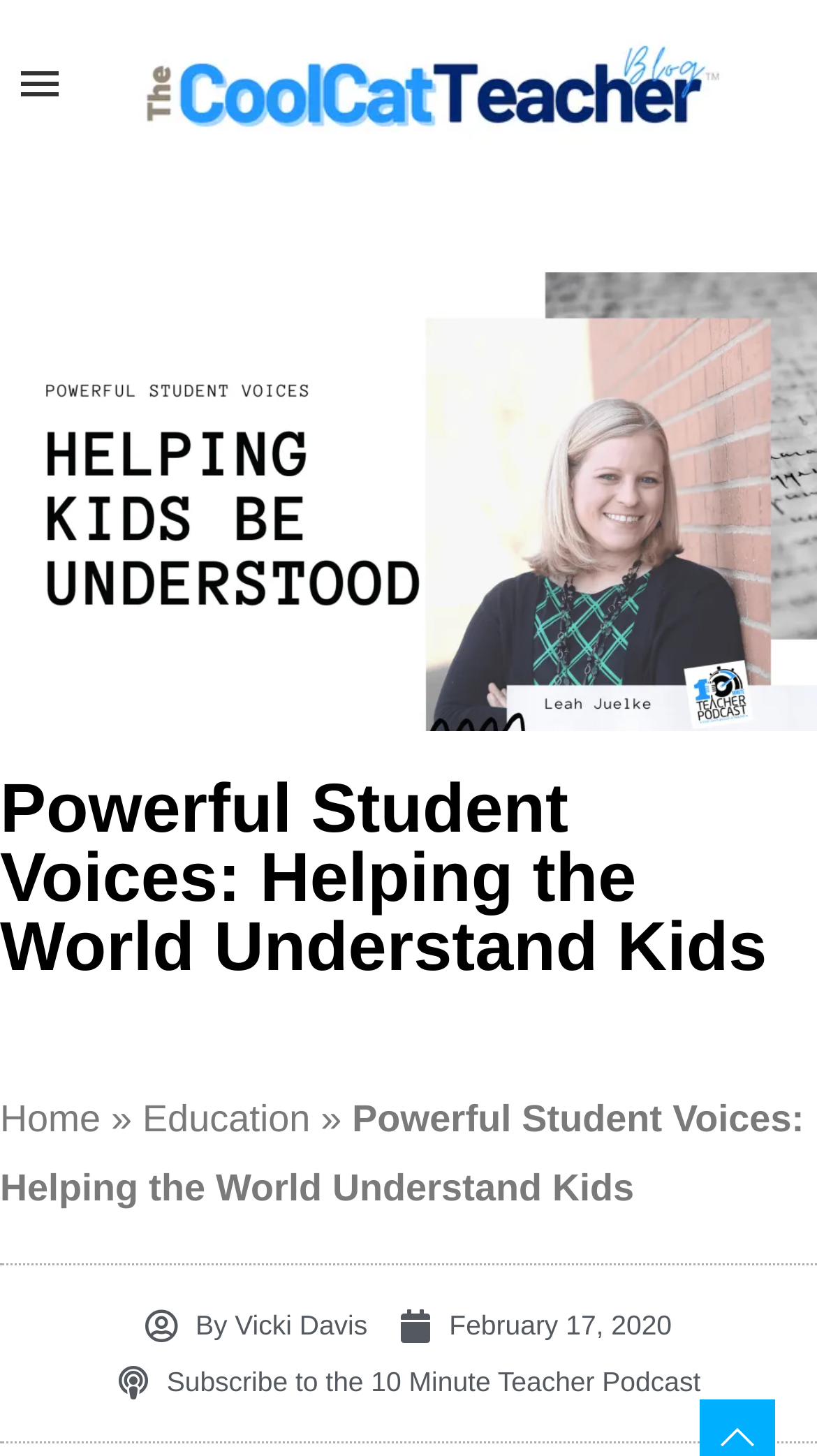Using the given description, provide the bounding box coordinates formatted as (top-left x, top-left y, bottom-right x, bottom-right y), with all values being floating point numbers between 0 and 1. Description: Home

None